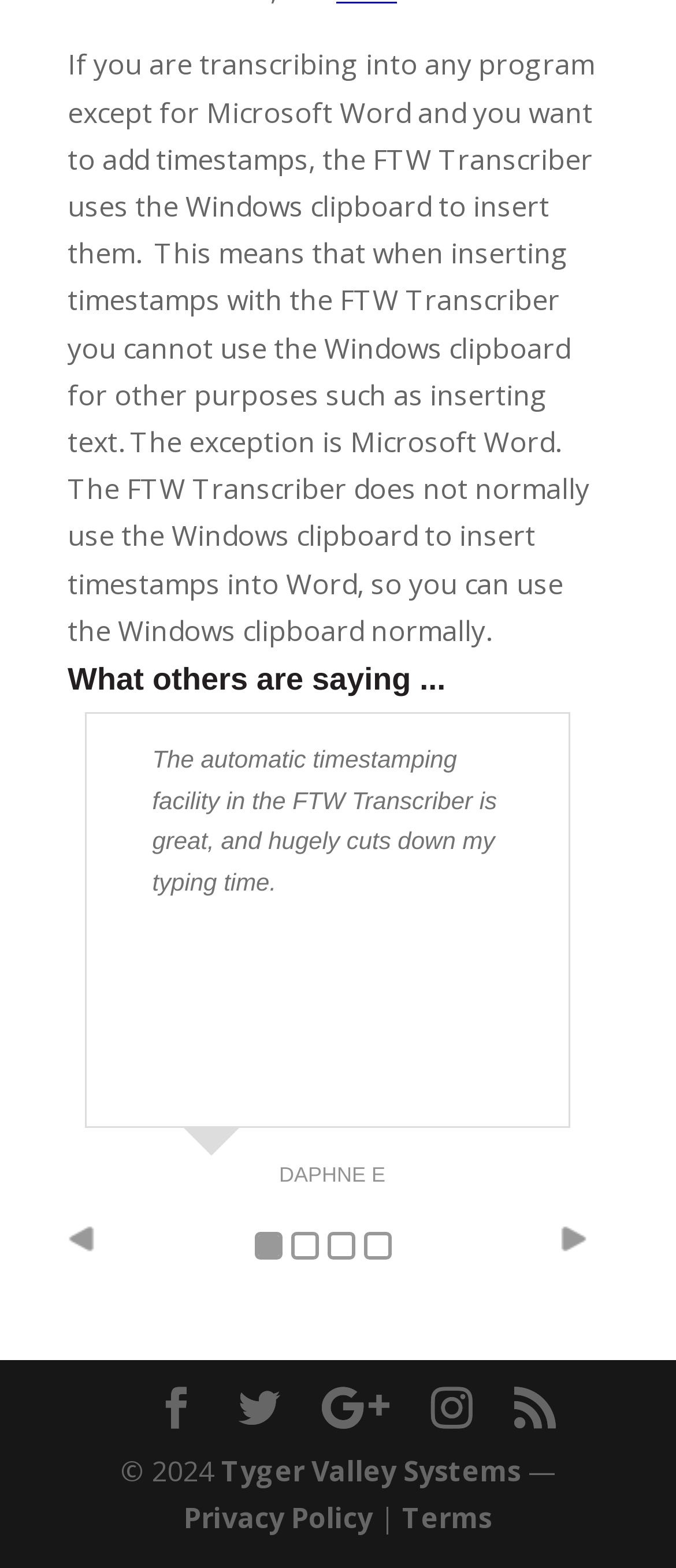Using the provided element description, identify the bounding box coordinates as (top-left x, top-left y, bottom-right x, bottom-right y). Ensure all values are between 0 and 1. Description: Tyger Valley Systems

[0.327, 0.926, 0.771, 0.95]